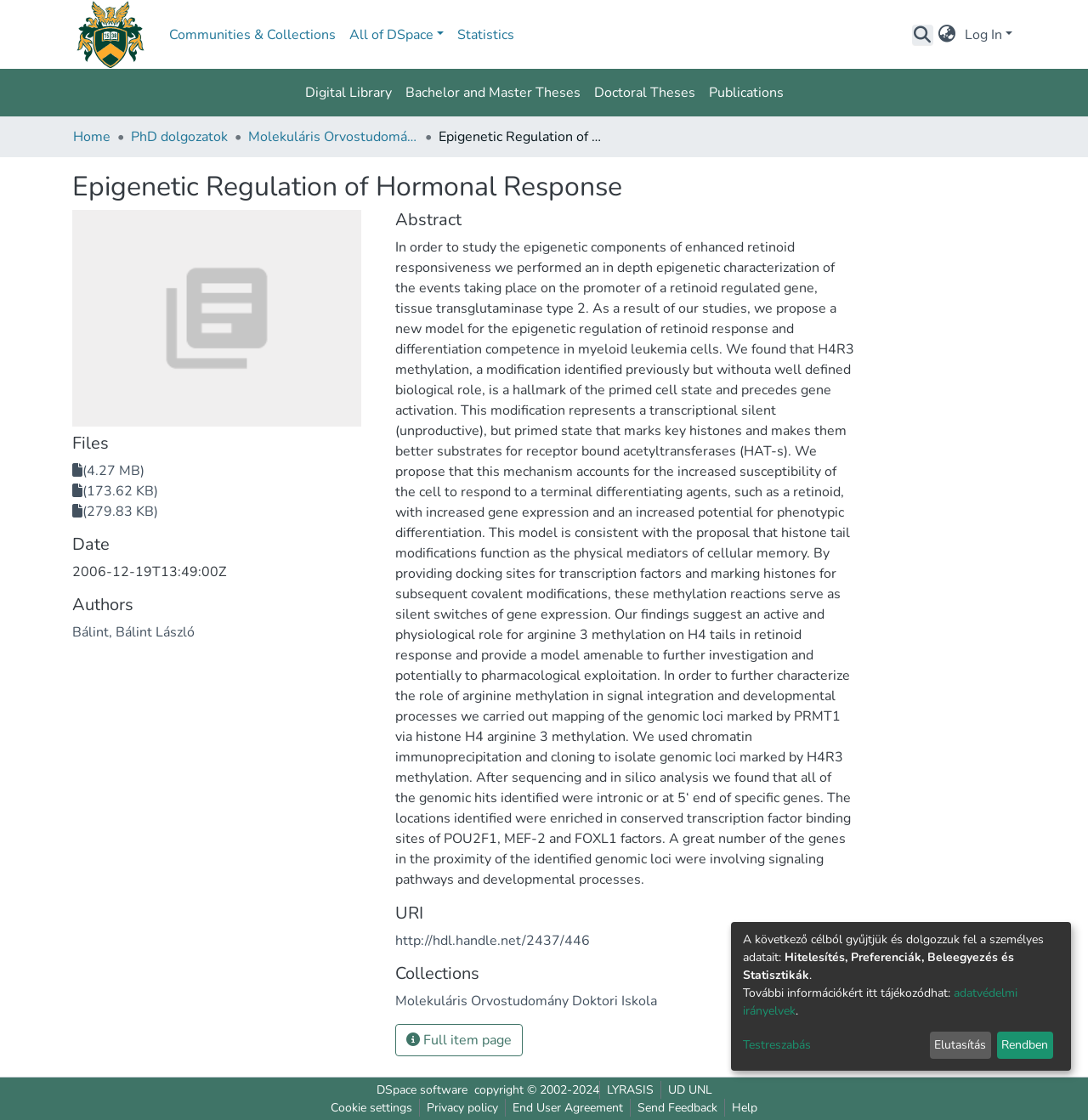Can you provide the bounding box coordinates for the element that should be clicked to implement the instruction: "Browse the Digital Library"?

[0.274, 0.068, 0.366, 0.098]